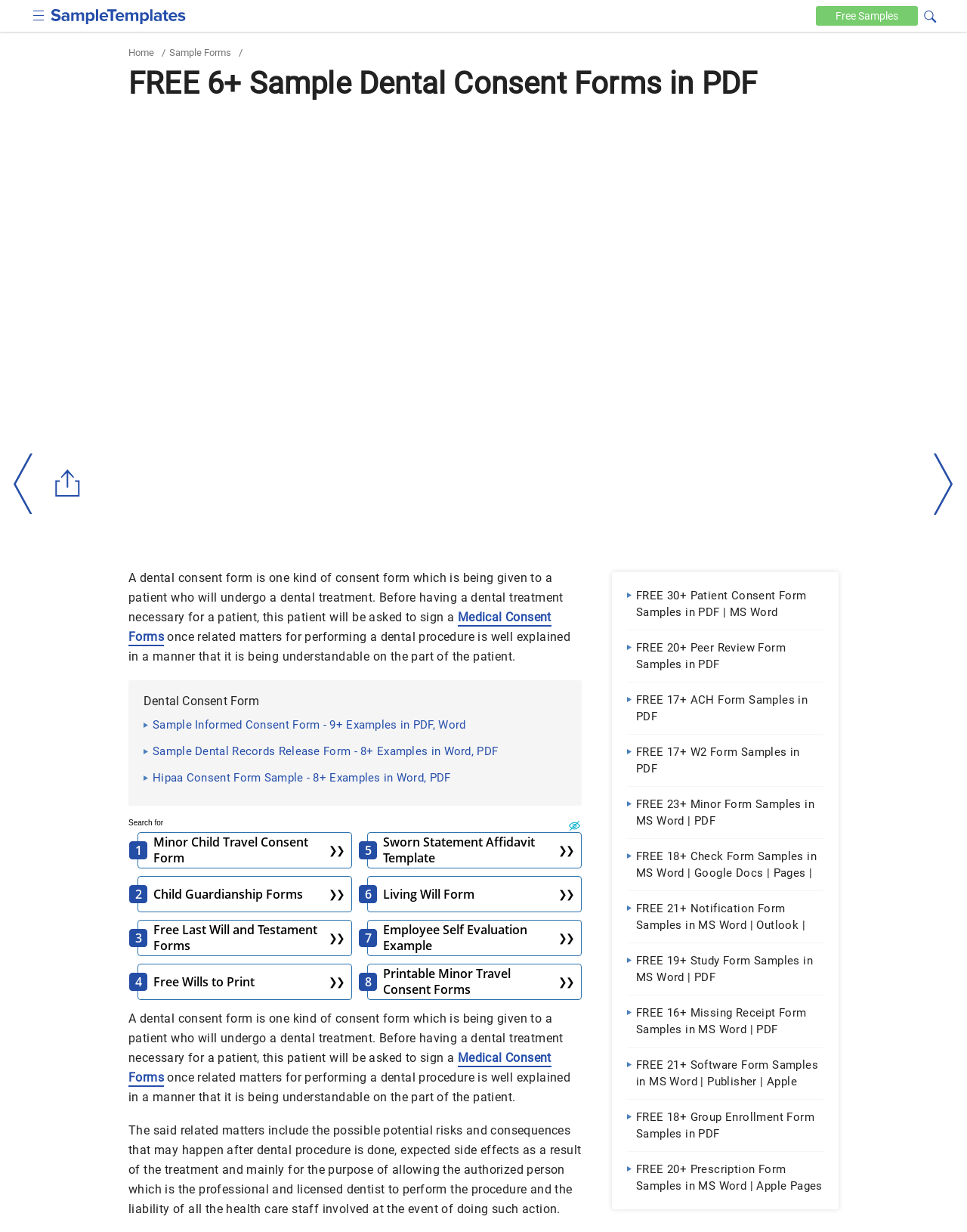What is the purpose of a dental consent form?
Please respond to the question with a detailed and informative answer.

The purpose of a dental consent form is to explain the possible potential risks and consequences that may happen after the dental procedure is done, expected side effects as a result of the treatment, and mainly for the purpose of allowing the authorized person, which is the professional and licensed dentist, to perform the procedure and the liability of all the health care staff involved at the event of doing such action.